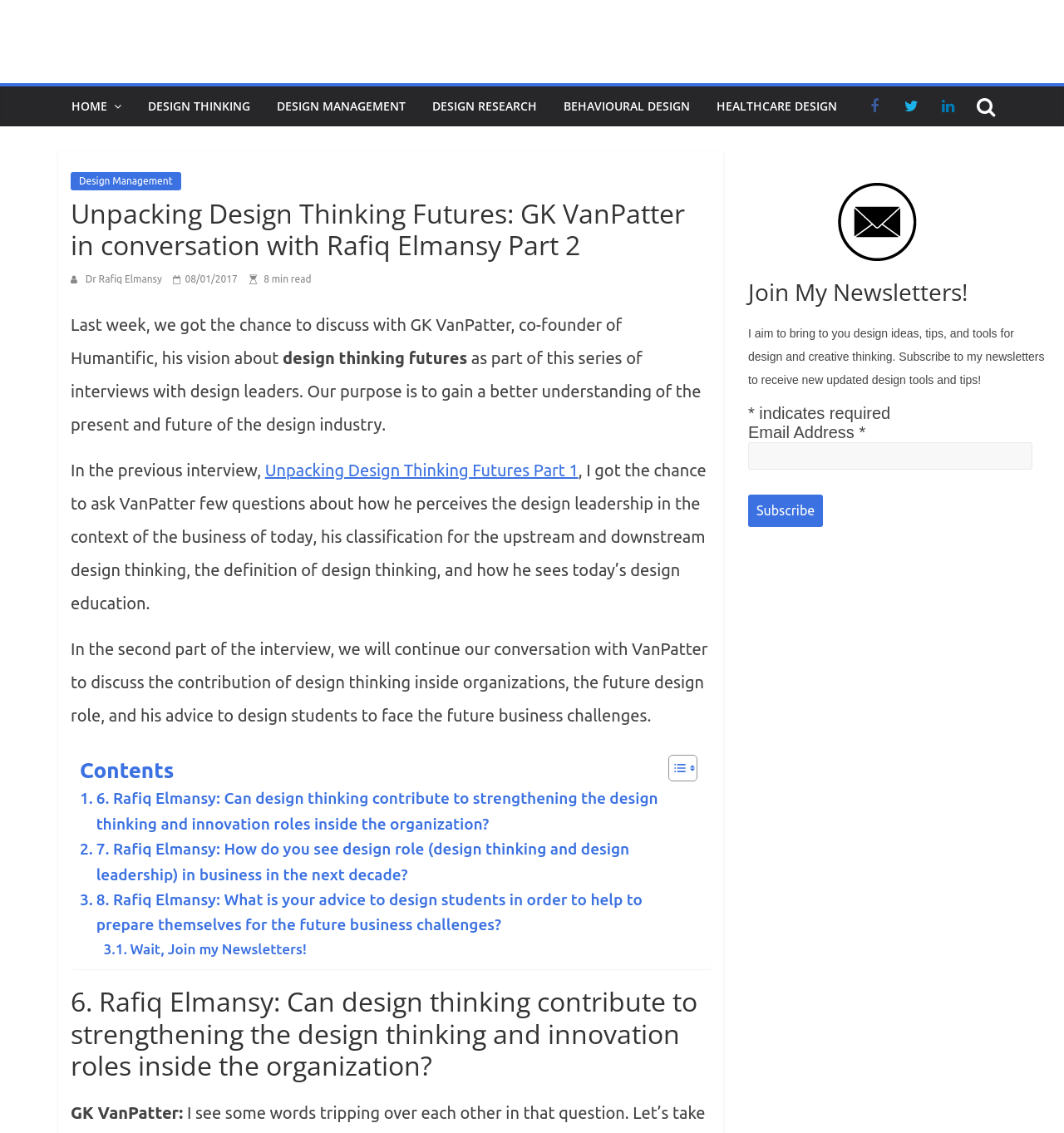Who is the interviewer in the conversation?
Please look at the screenshot and answer using one word or phrase.

Rafiq Elmansy